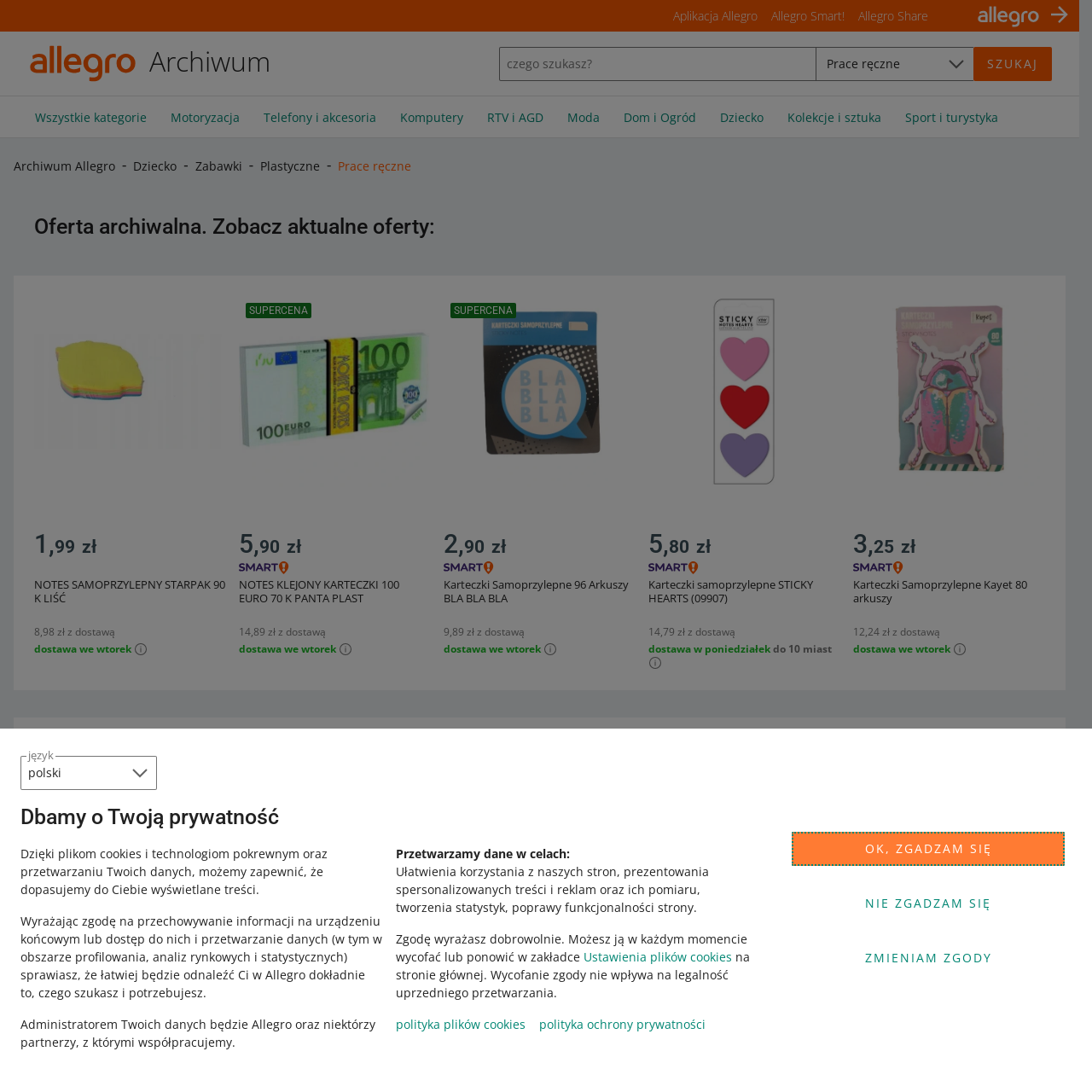Examine the portion of the image marked by the red rectangle, How many sheets are in the pack? Answer concisely using a single word or phrase.

90